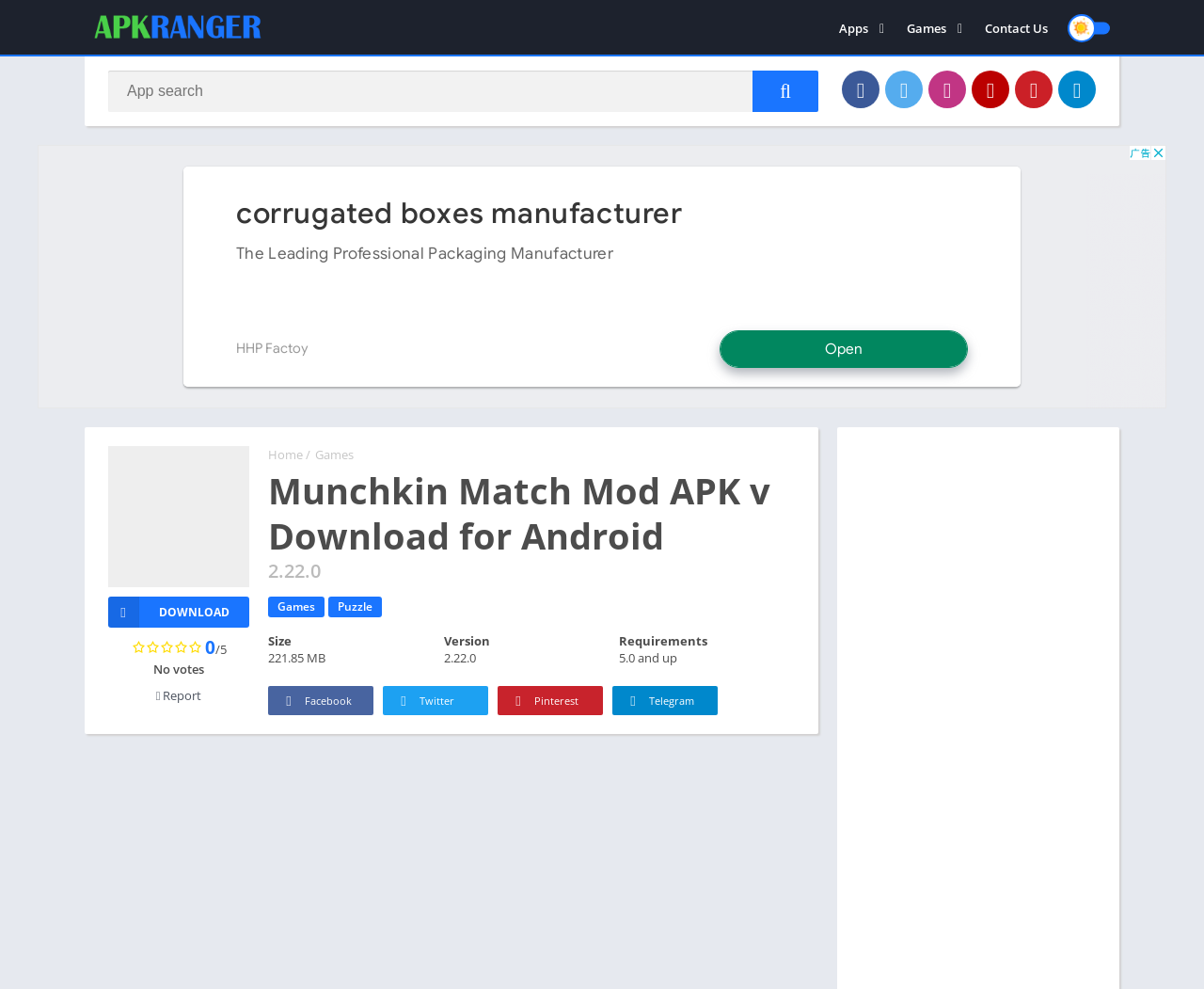What is the size of the APK file?
Based on the image, please offer an in-depth response to the question.

The size of the APK file can be found in the static text element with the text '221.85 MB' which is located below the 'Size' label.